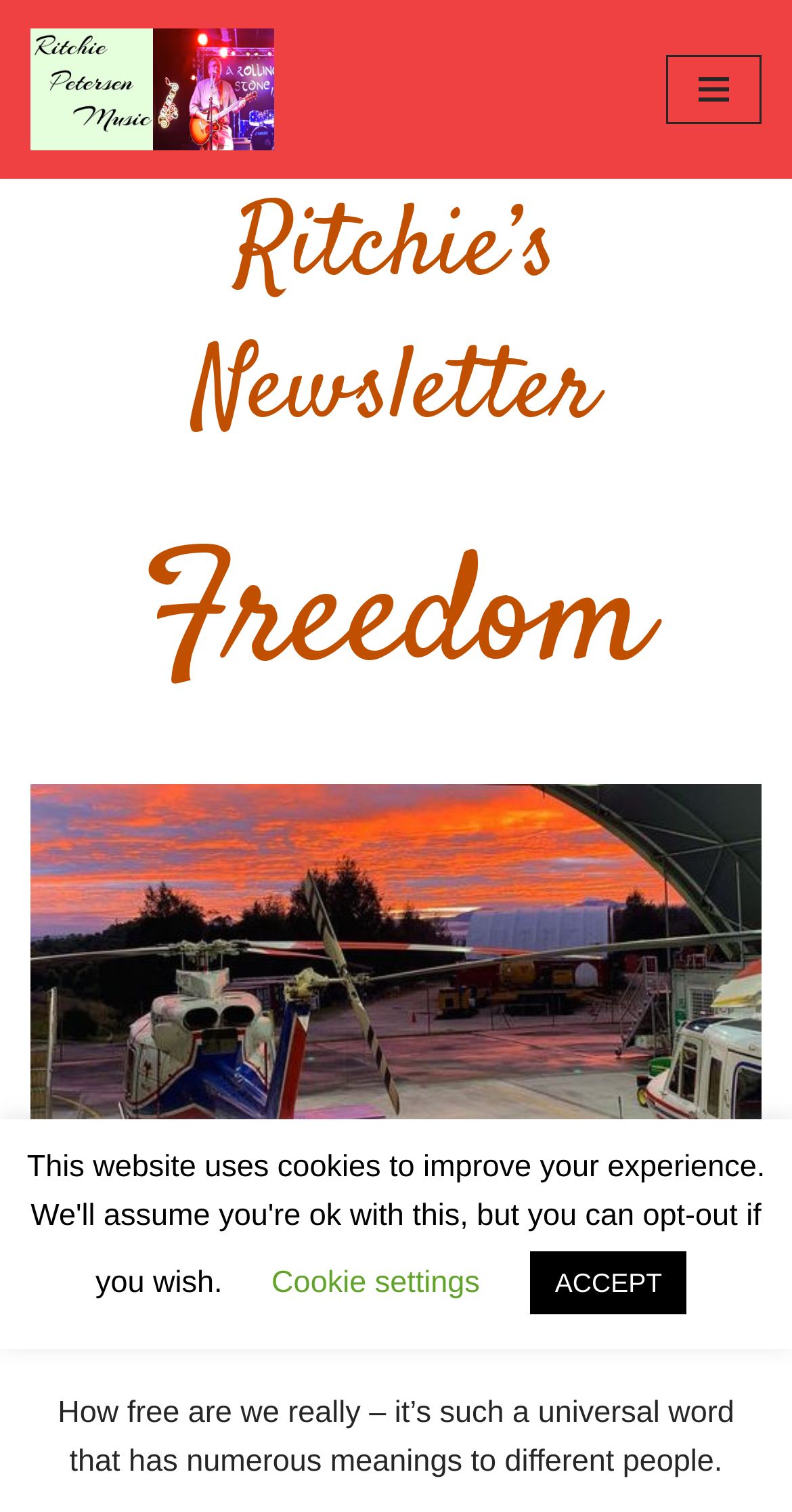Answer the following in one word or a short phrase: 
What is the topic of discussion in the newsletter?

Freedom